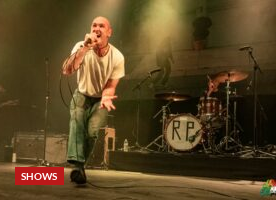Provide an in-depth description of all elements within the image.

The image captures an energetic moment from a live performance, featuring a lead vocalist passionately engaging with the audience. The singer, dressed in a casual white shirt and blue jeans, is seen mid-action, exuding charisma and connection. Behind him, the stage is set with a well-organized band setup, including a prominent drum kit adorned with the initials "RP." The lighting creates a dynamic atmosphere, enhancing the excitement of the performance. In the lower left corner, a bold red area labeled "SHOWS" emphasizes the event's significance in the music scene. This snapshot encapsulates the vibrant spirit of live music and the powerful interaction between the artist and their fans.